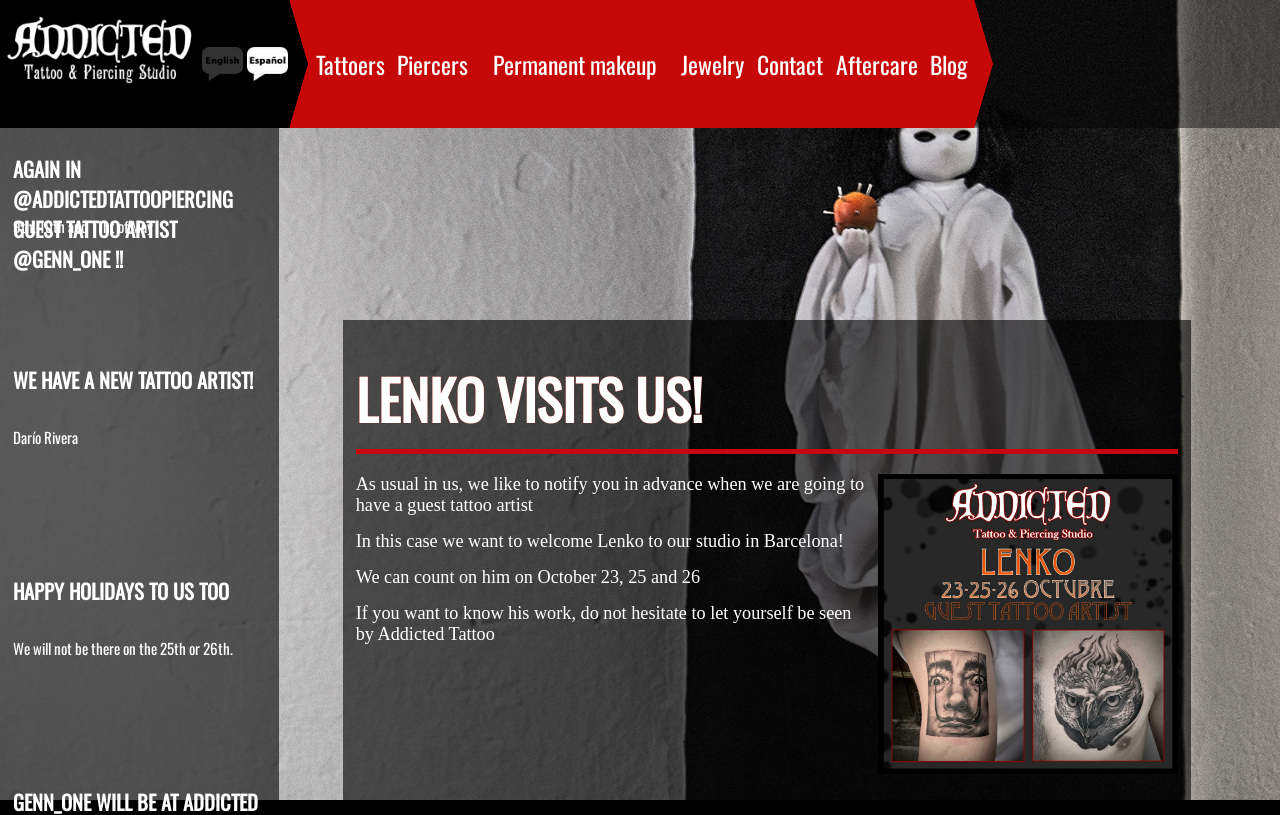Describe every aspect of the webpage in a detailed manner.

The webpage is about Addictedd Tattoo, a tattoo studio in Barcelona. At the top, there is a logo of Addictedd Tattoo, accompanied by a few small images and links to different sections of the website, including "Tattoers", "Piercers", "Permanent makeup", "Jewelry", and "Aftercare". 

Below these links, there is a large image that spans the entire width of the page, with a heading "LENKO VISITS US!" in bold font. This section announces the visit of a guest tattoo artist, Lenko, to the studio on October 23, 25, and 26. There are three paragraphs of text providing more information about Lenko's visit.

To the right of the large image, there is a smaller image of Lenko. Below the main section, there are three links to news articles or blog posts, each with a heading and a brief description. The first article is about a guest tattoo artist, Genn One, who visited the studio in May. The second article introduces a new tattoo artist, Darío Rivera. The third article announces the studio's holiday hours.

At the very bottom of the page, there is a small text "setas" in the top-left corner, which may be a typo or a non-descriptive text.